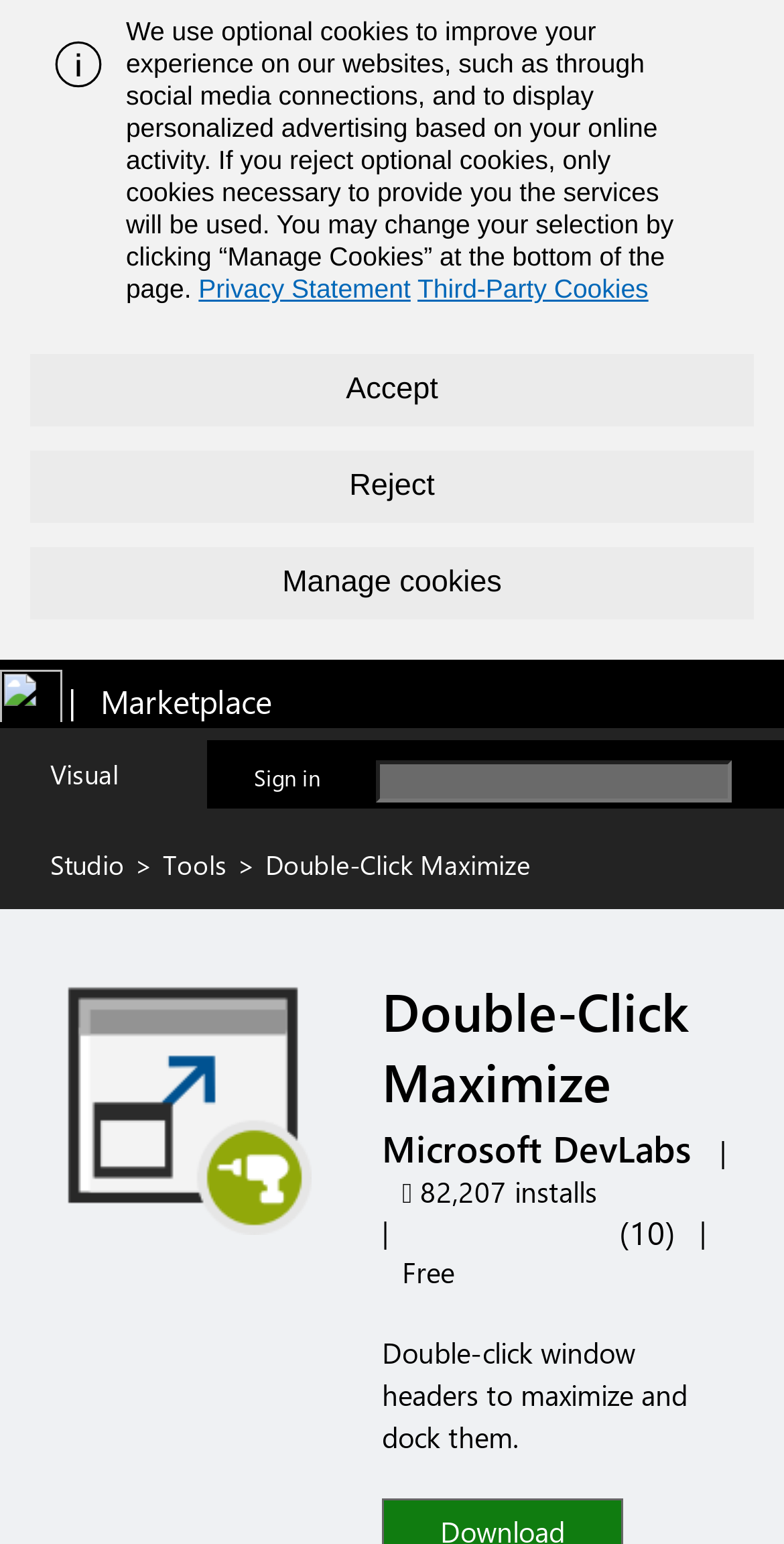Please identify the bounding box coordinates of the clickable area that will fulfill the following instruction: "Search for extensions". The coordinates should be in the format of four float numbers between 0 and 1, i.e., [left, top, right, bottom].

[0.479, 0.492, 1.0, 0.509]